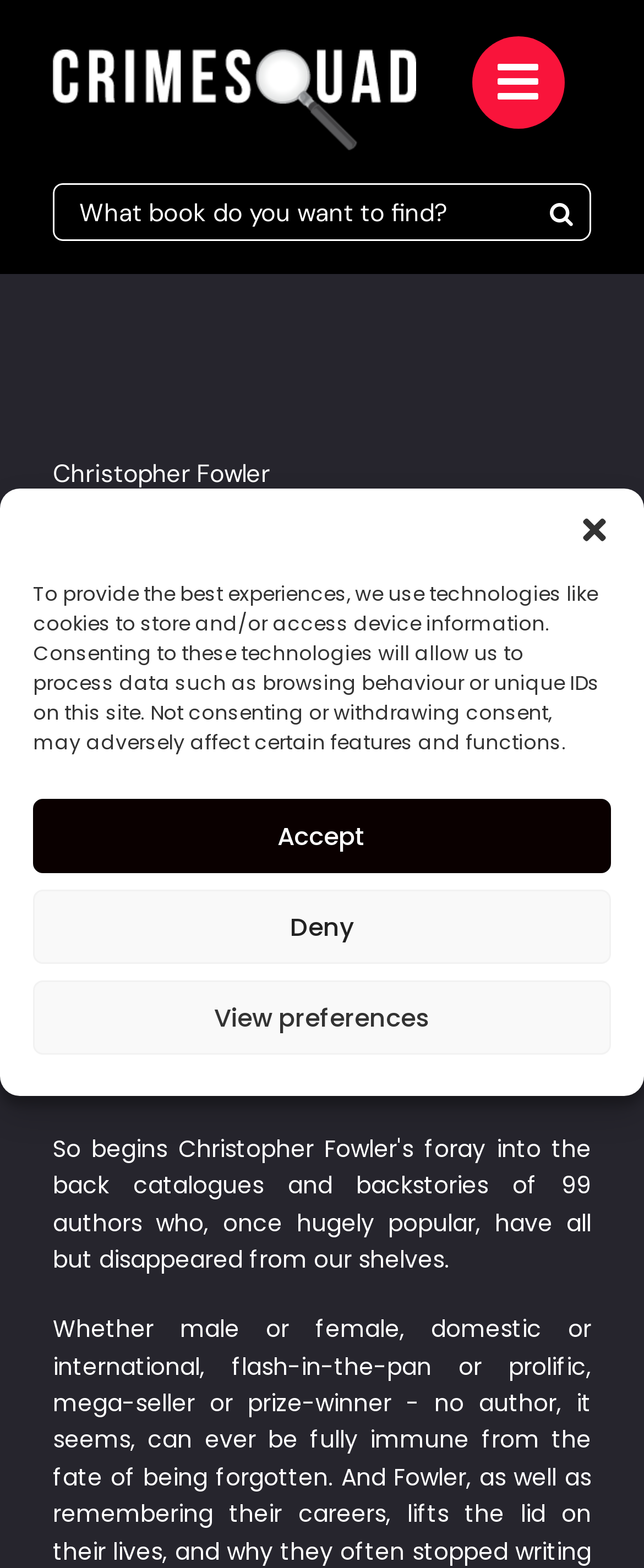Please provide the bounding box coordinates for the element that needs to be clicked to perform the following instruction: "Search for a book". The coordinates should be given as four float numbers between 0 and 1, i.e., [left, top, right, bottom].

[0.082, 0.117, 0.828, 0.154]